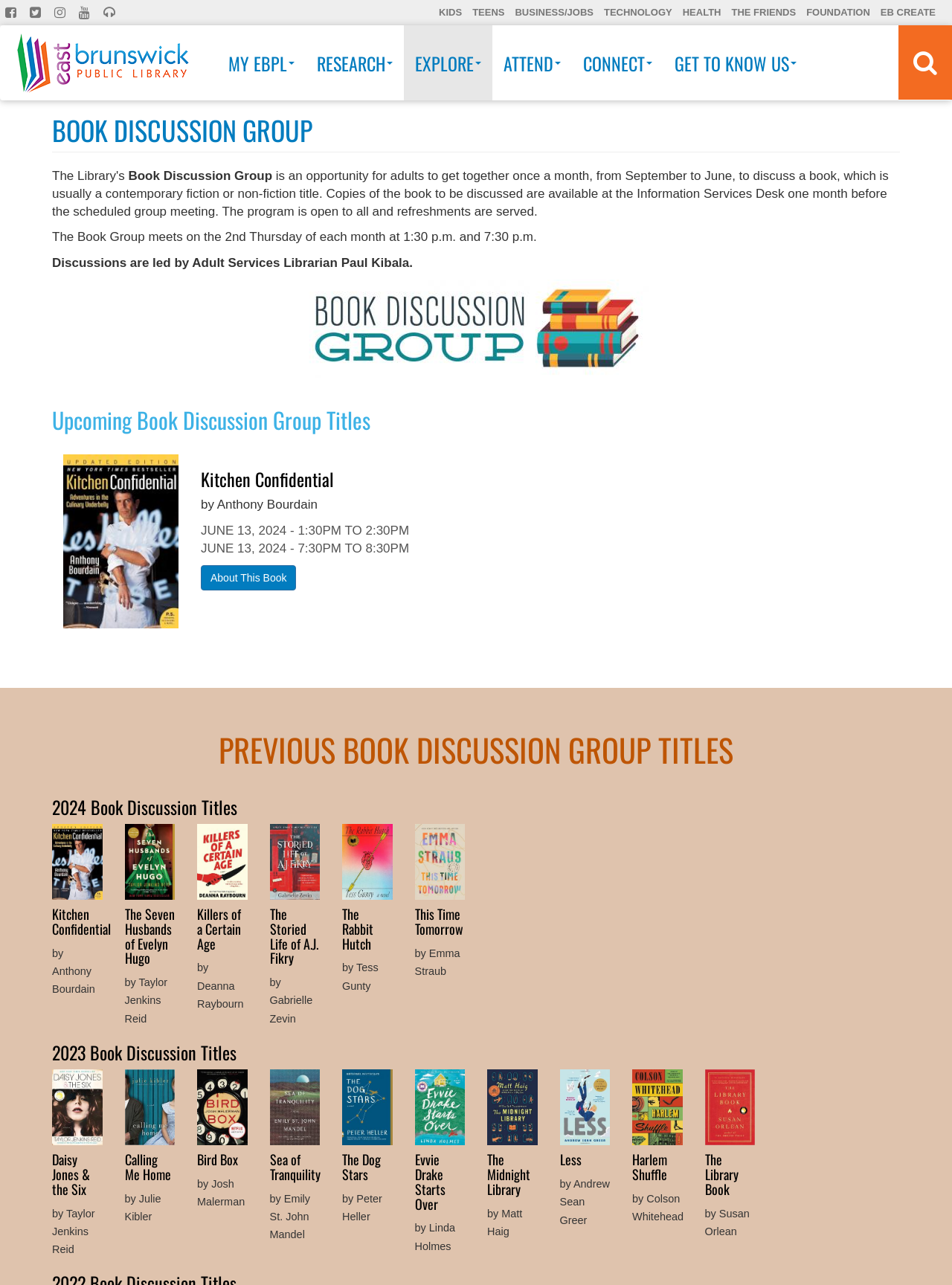Can you specify the bounding box coordinates of the area that needs to be clicked to fulfill the following instruction: "Click on the 'KIDS' link"?

[0.456, 0.0, 0.491, 0.02]